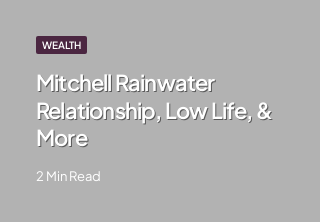How long does it take to read the article?
Using the image as a reference, answer the question with a short word or phrase.

2 minutes